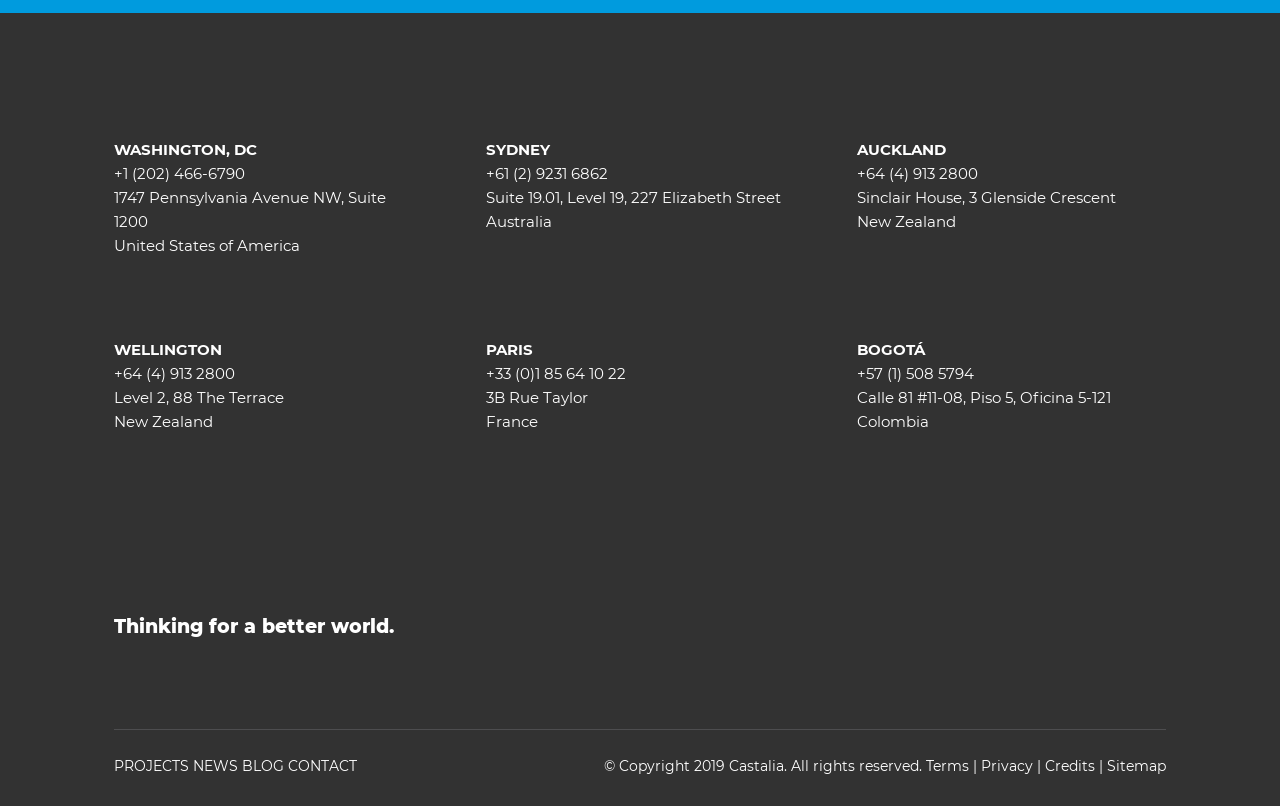Using the image as a reference, answer the following question in as much detail as possible:
How many links are there in the footer?

I counted the number of link elements in the footer section of the webpage. There are 7 links: PROJECTS, NEWS, BLOG, CONTACT, Terms, Privacy, and Credits.